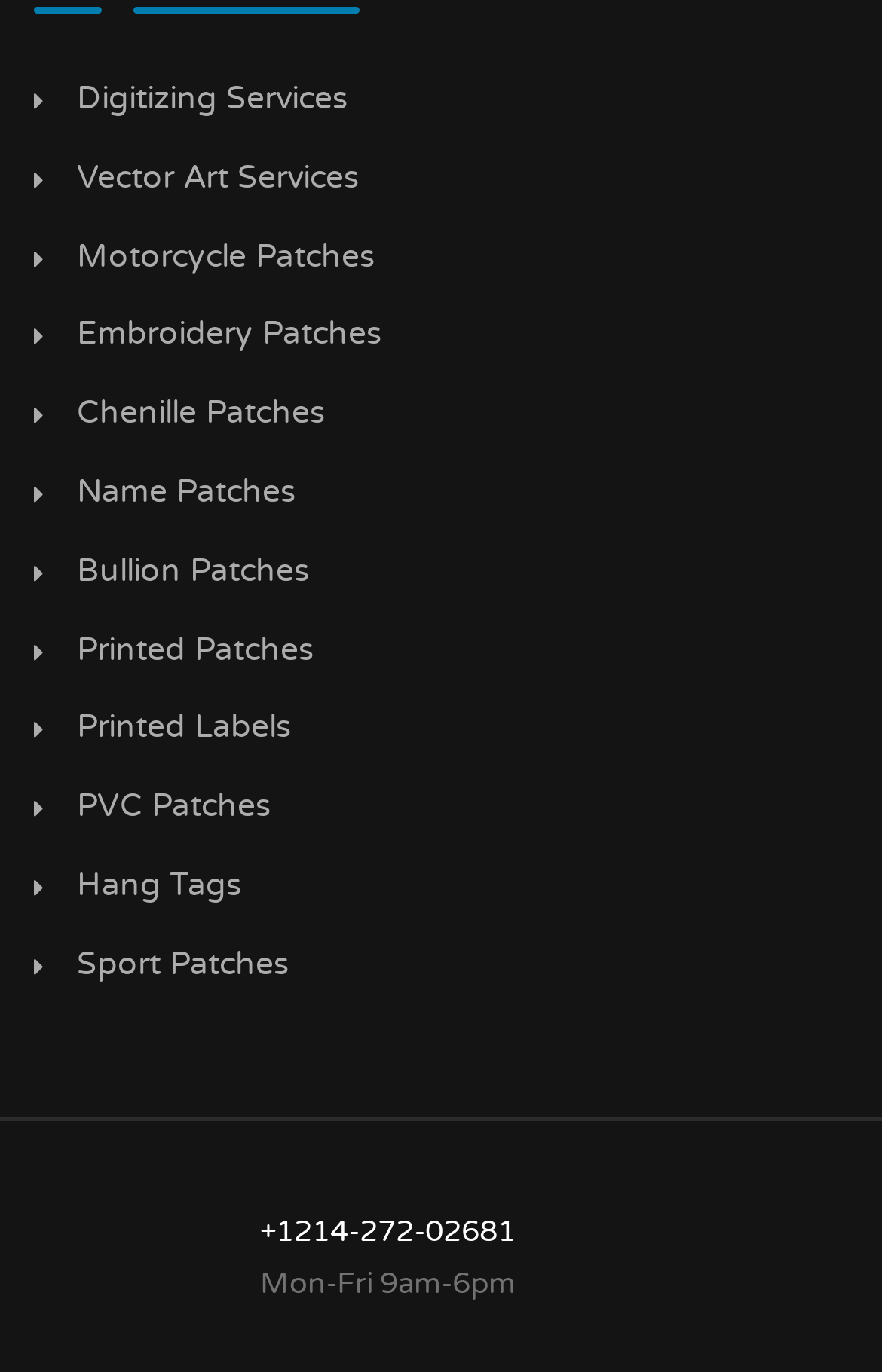Please provide the bounding box coordinates in the format (top-left x, top-left y, bottom-right x, bottom-right y). Remember, all values are floating point numbers between 0 and 1. What is the bounding box coordinate of the region described as: Vector Art Services

[0.087, 0.117, 0.962, 0.144]